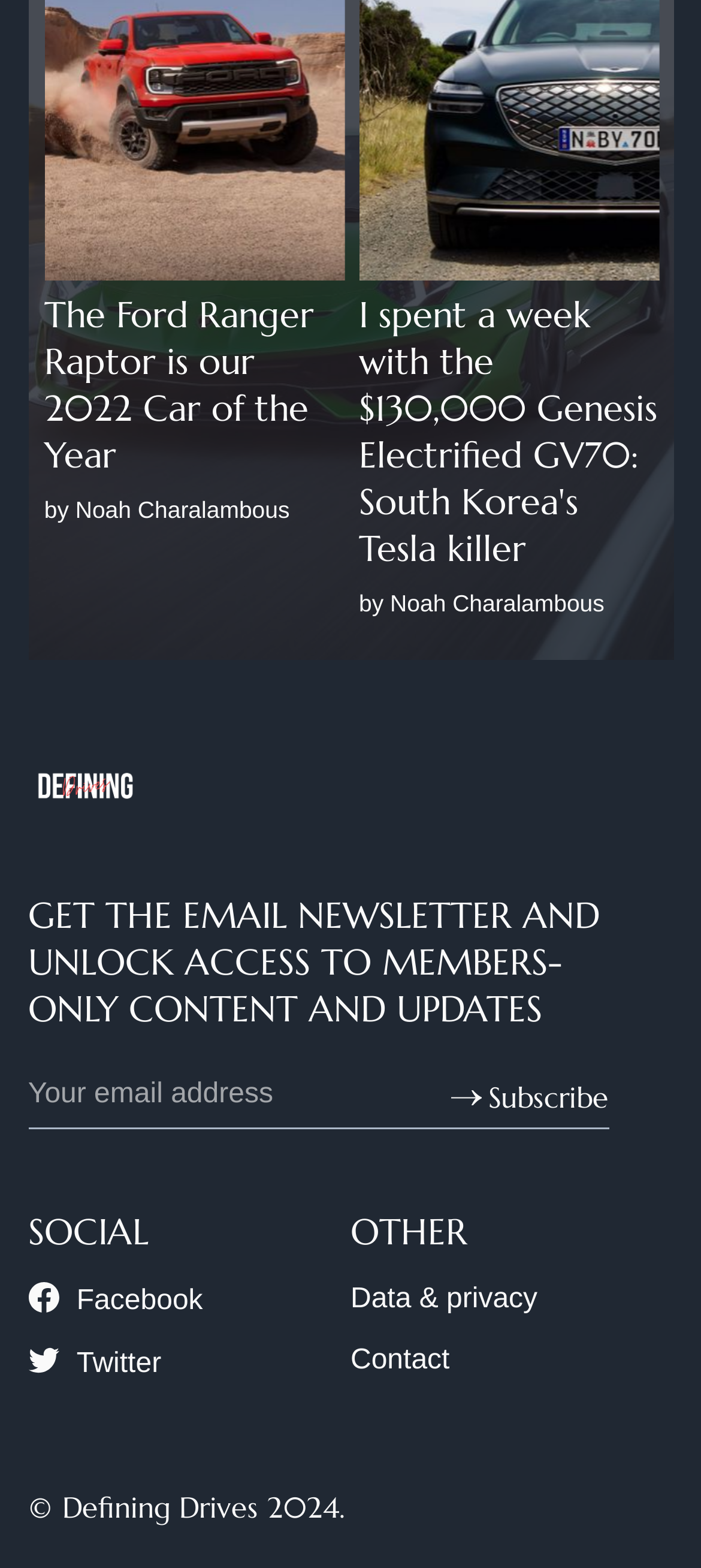Please mark the clickable region by giving the bounding box coordinates needed to complete this instruction: "Visit Facebook page".

[0.04, 0.82, 0.289, 0.84]